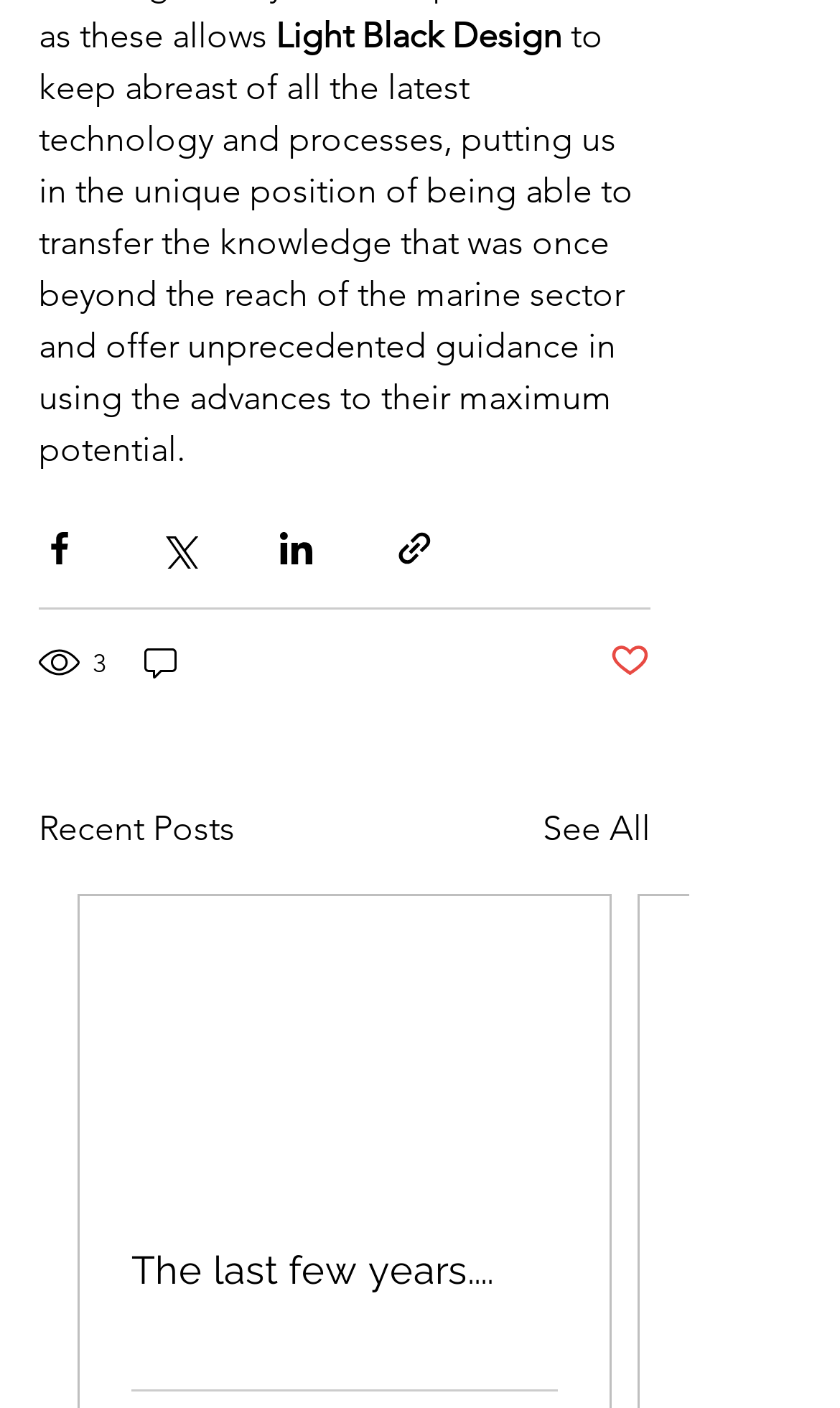Please specify the bounding box coordinates of the region to click in order to perform the following instruction: "Share via Facebook".

[0.046, 0.375, 0.095, 0.404]